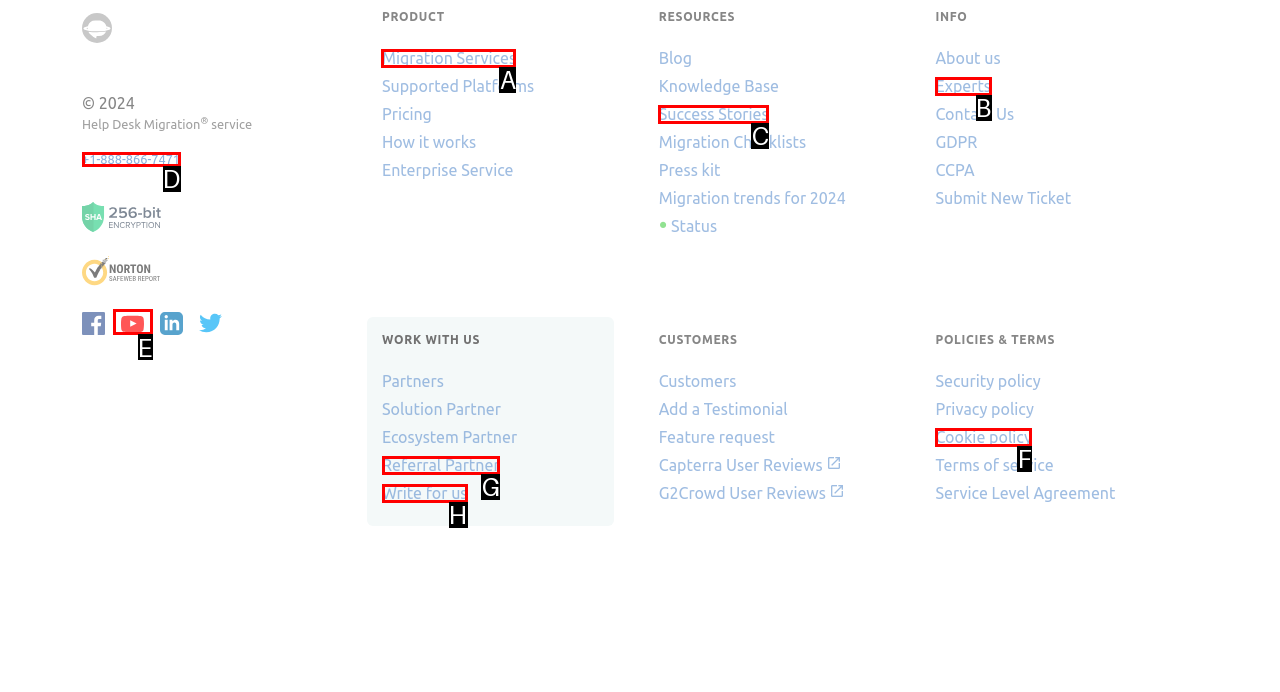Based on the task: Click on Migration Services, which UI element should be clicked? Answer with the letter that corresponds to the correct option from the choices given.

A